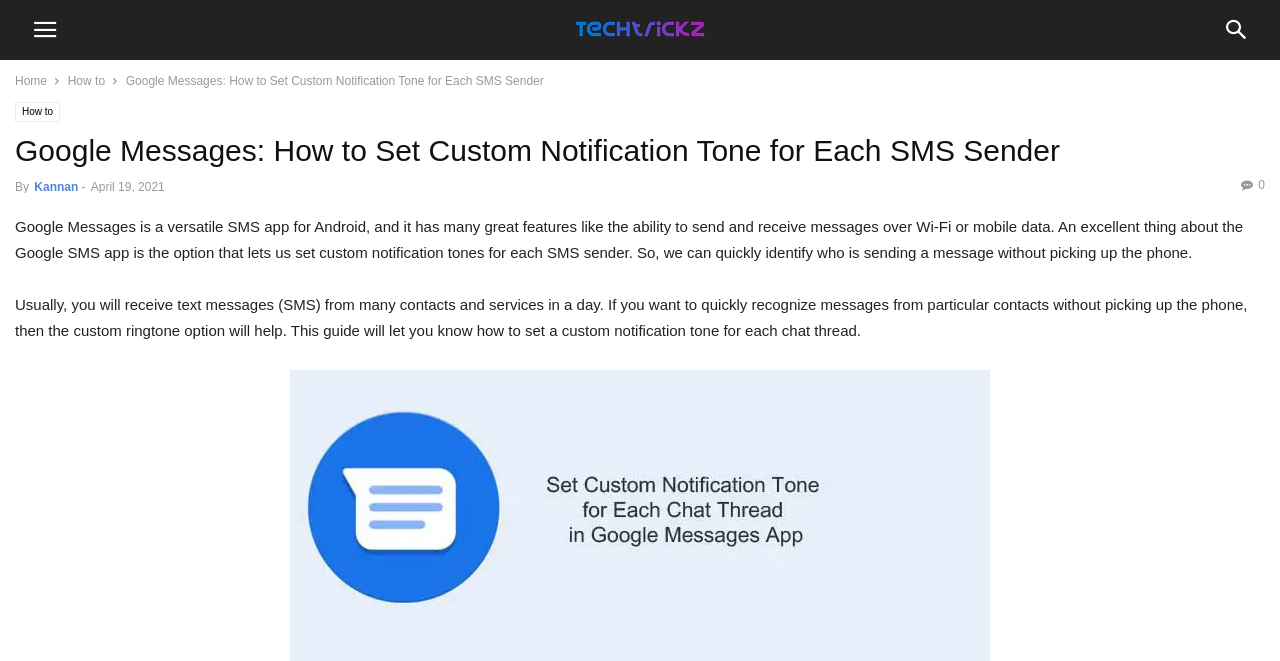Determine the bounding box coordinates for the HTML element described here: "How to".

[0.012, 0.154, 0.047, 0.185]